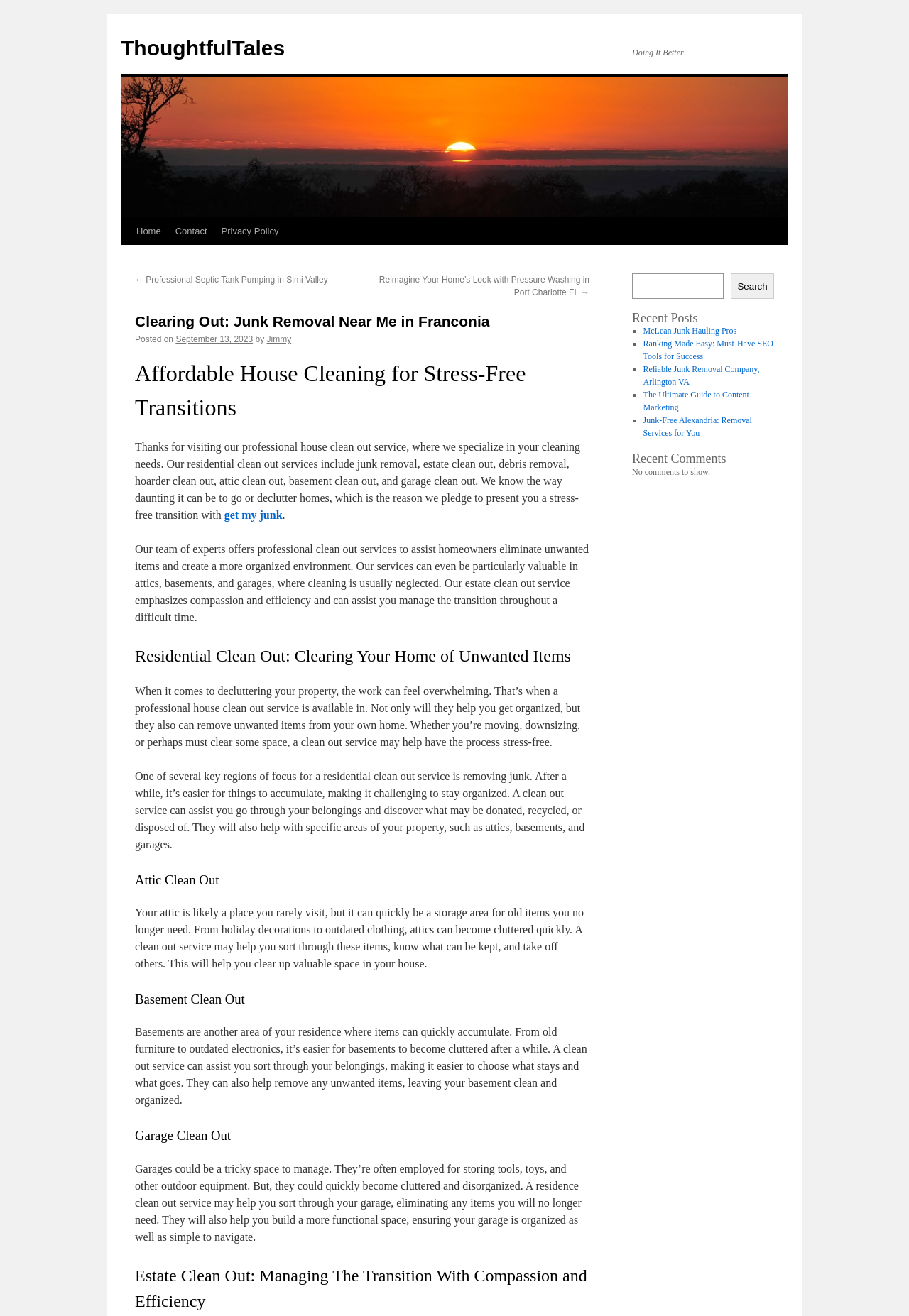Refer to the image and offer a detailed explanation in response to the question: Who wrote the latest article?

The author of the latest article can be found near the top of the webpage, where it says 'Posted on September 13, 2023 by Jimmy'. The author's name is 'Jimmy'.